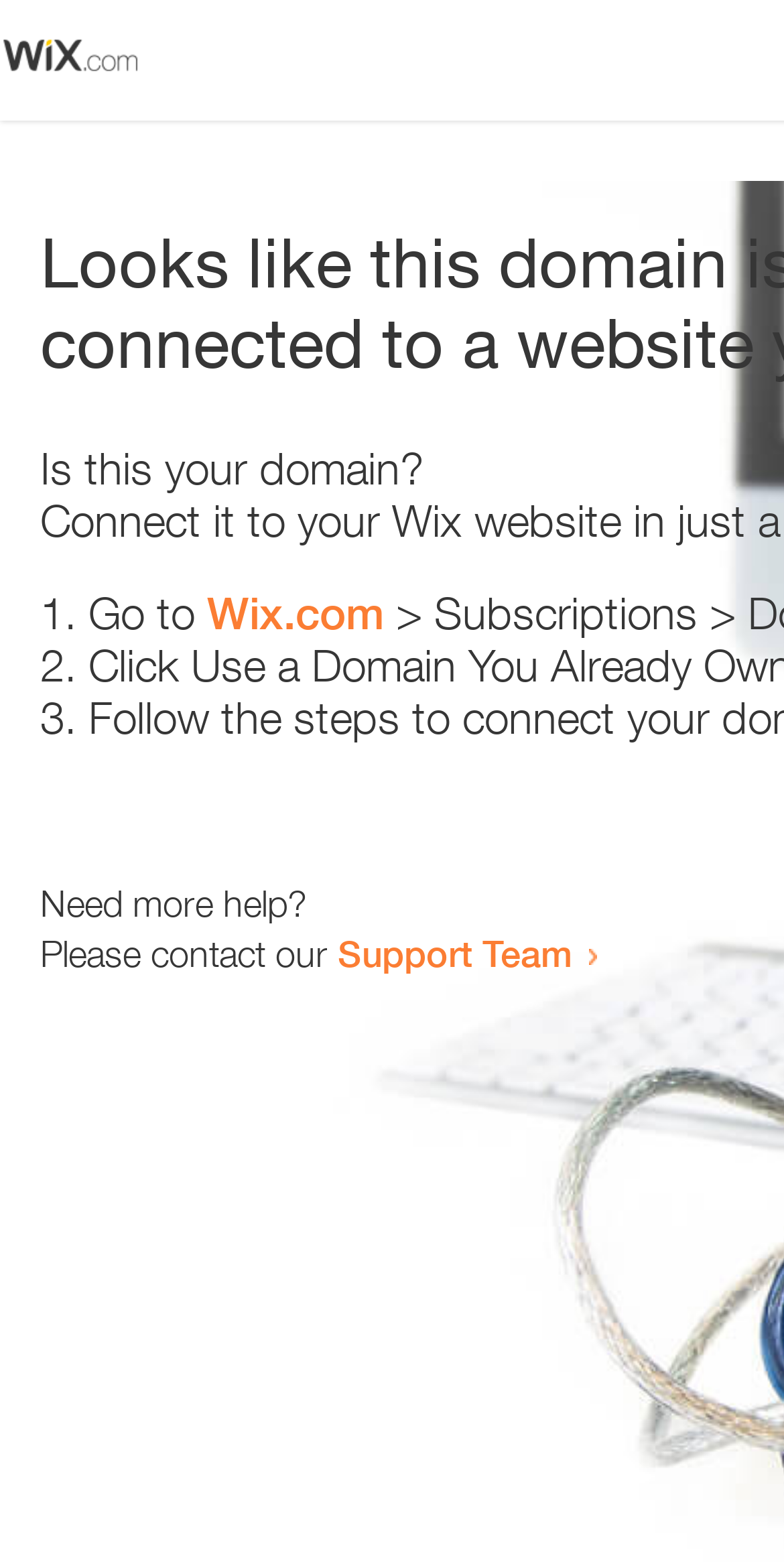Describe the entire webpage, focusing on both content and design.

The webpage appears to be an error page, with a small image at the top left corner. Below the image, there is a question "Is this your domain?" in a prominent position. 

To the right of the question, there is a numbered list with three items. The first item starts with "1." and suggests going to "Wix.com". The second and third items are labeled "2." and "3." respectively, but their contents are not specified. 

Further down the page, there is a section that offers help, with the text "Need more help?" followed by a sentence "Please contact our" and a link to the "Support Team".